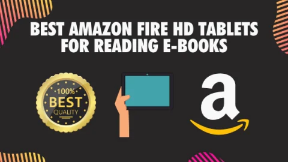Please answer the following question using a single word or phrase: 
What is the brand associated with e-readers?

Amazon